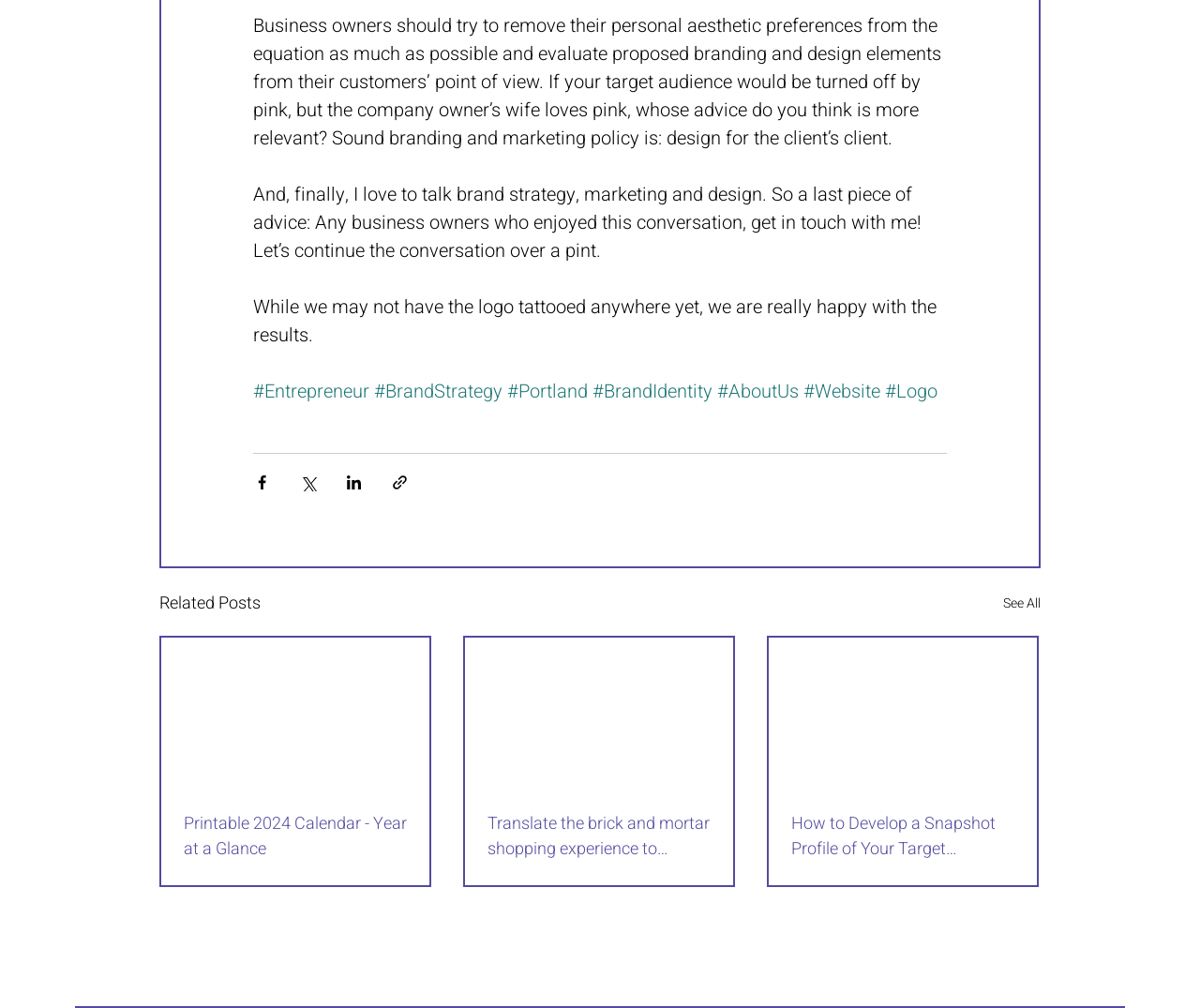Answer the question with a brief word or phrase:
How many social media sharing options are available?

4